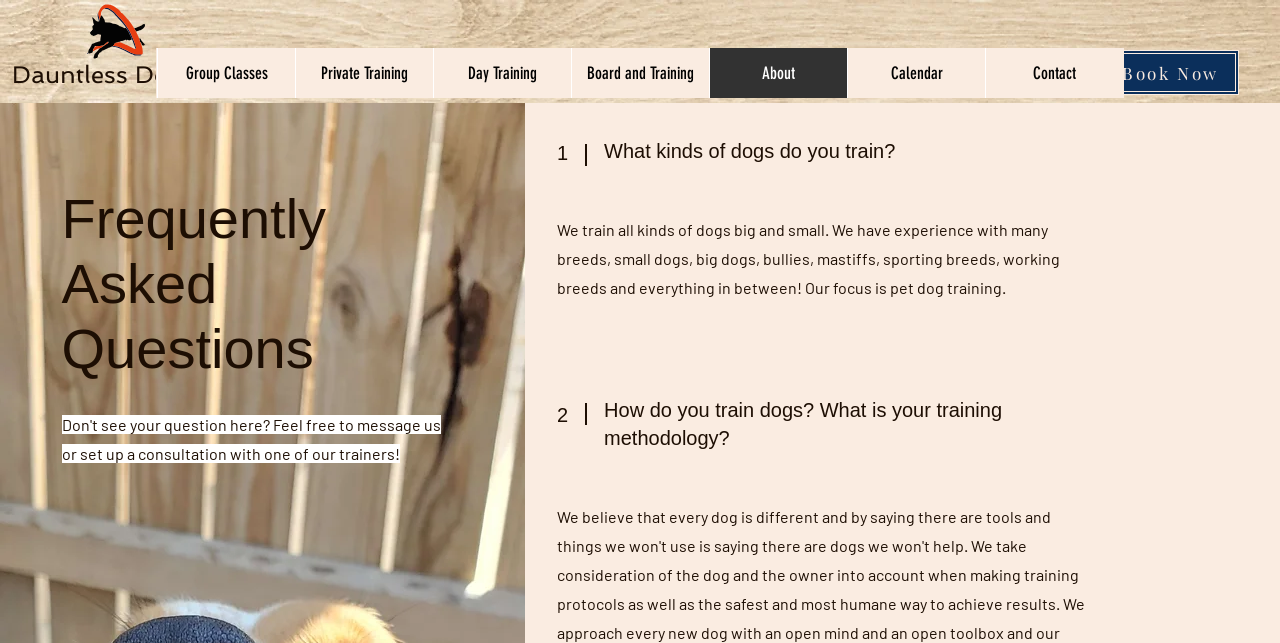What are the social media platforms they are on?
Refer to the screenshot and deliver a thorough answer to the question presented.

I found the answer by looking at the list of link elements with the text 'Facebook Social Icon', 'Black Instagram Icon', and 'TikTok' which are likely to be the social media platforms they are on.